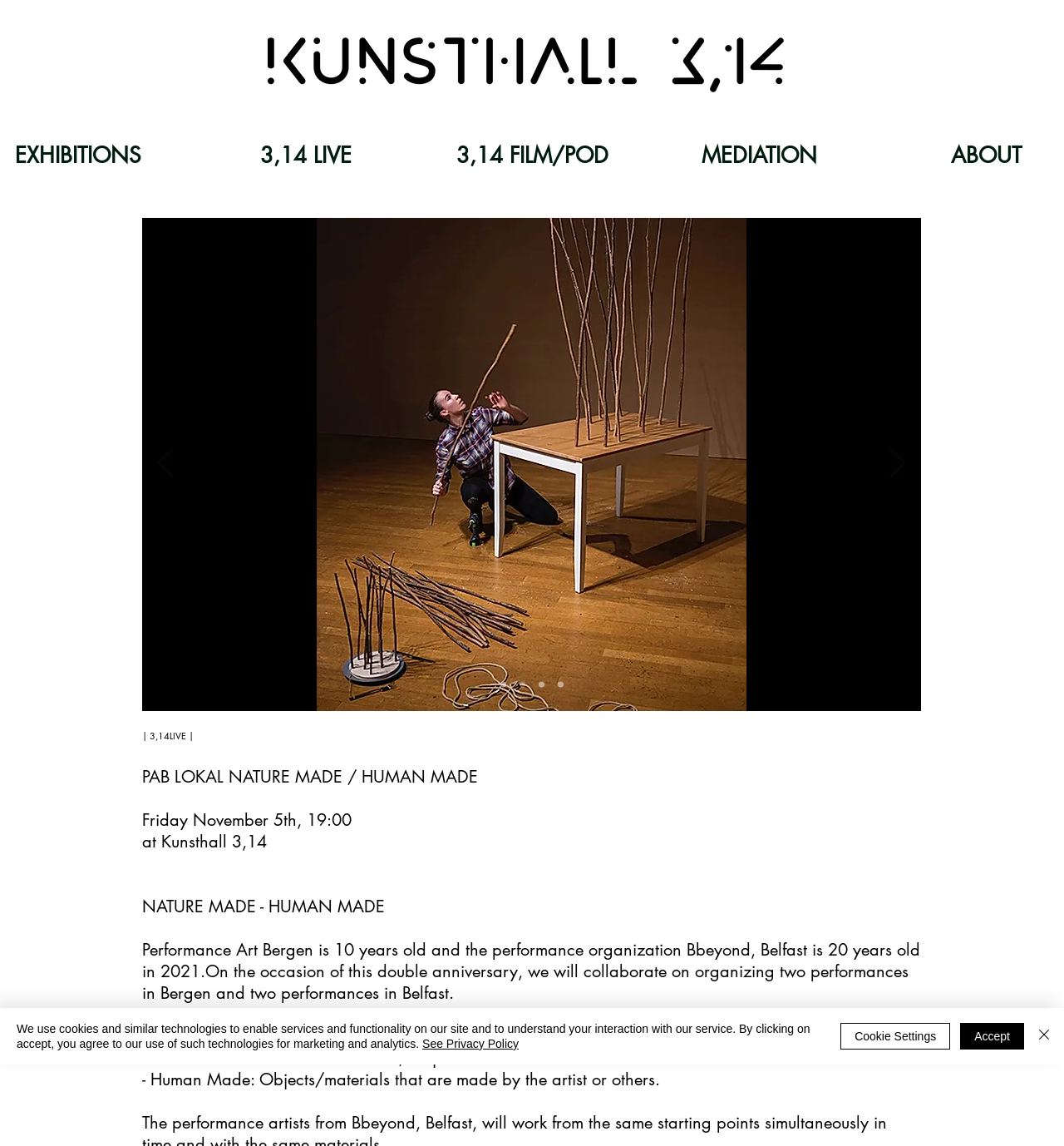Please specify the bounding box coordinates of the clickable region to carry out the following instruction: "Click the Next button". The coordinates should be four float numbers between 0 and 1, in the format [left, top, right, bottom].

[0.837, 0.391, 0.851, 0.419]